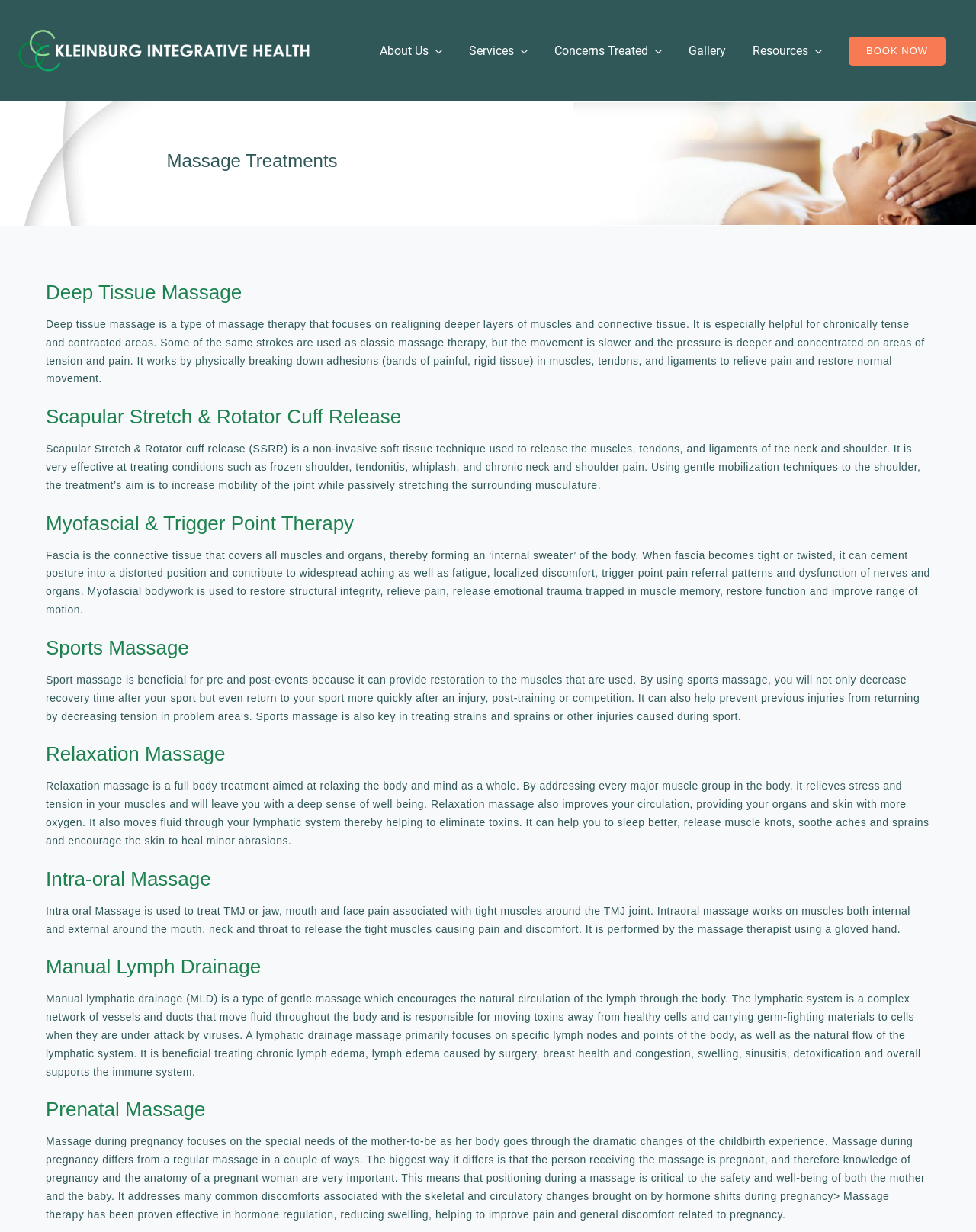Specify the bounding box coordinates of the area to click in order to follow the given instruction: "Click on BOOK NOW."

[0.87, 0.017, 0.969, 0.066]